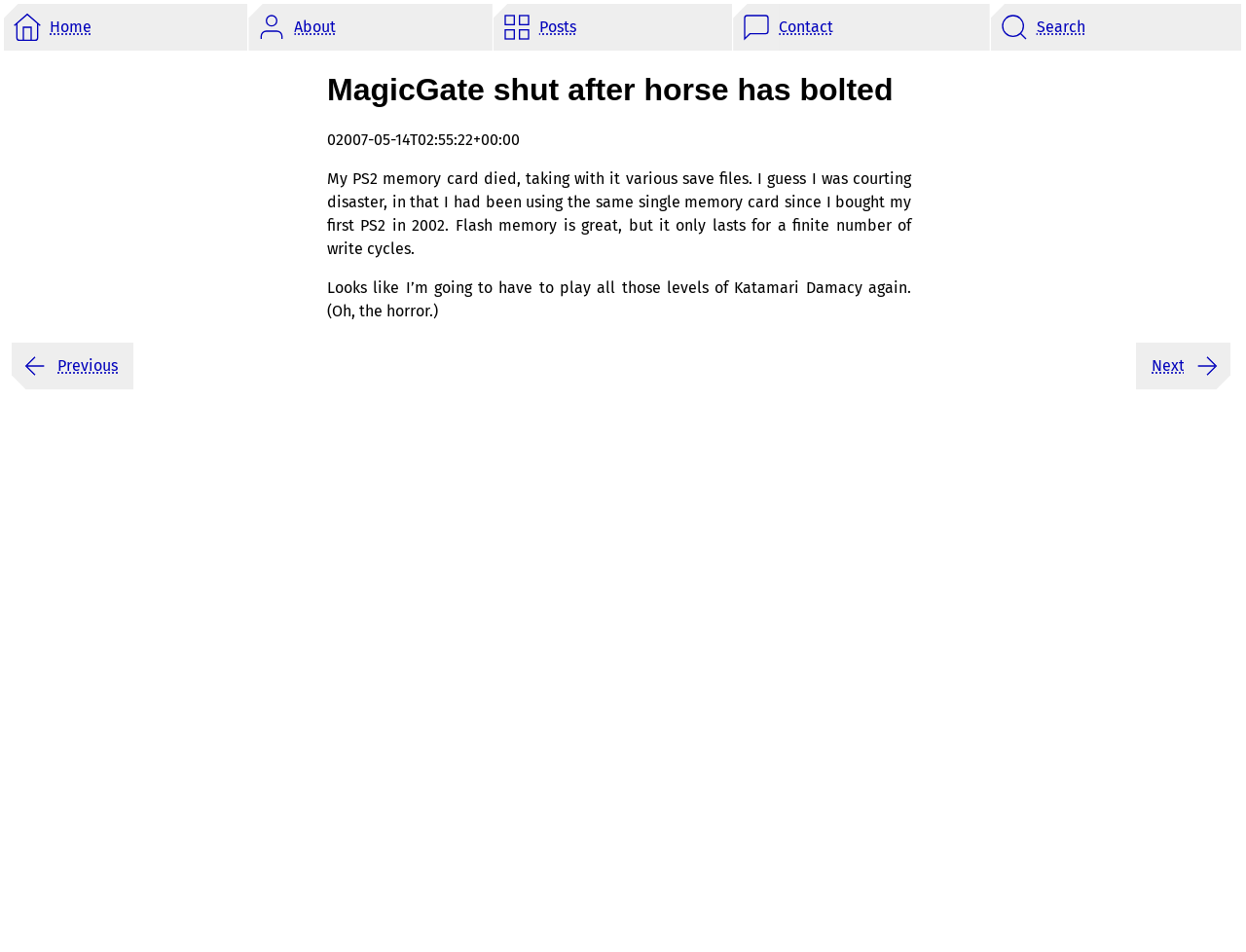What is the main heading displayed on the webpage? Please provide the text.

MagicGate shut after horse has bolted